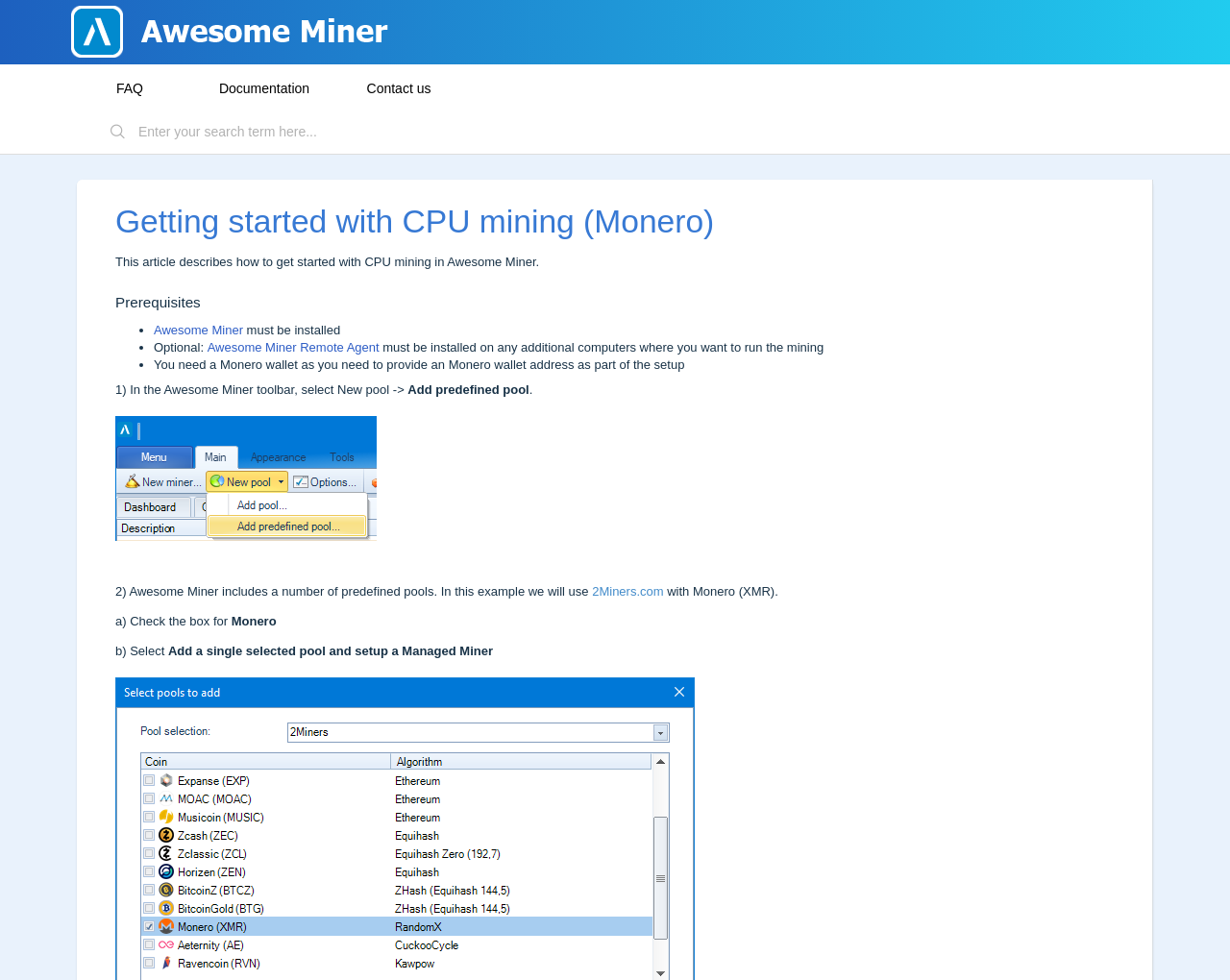What is the name of the predefined pool used in the example?
Use the information from the screenshot to give a comprehensive response to the question.

The webpage uses 2Miners.com as an example of a predefined pool, which is indicated by the text 'In this example we will use 2Miners.com with Monero (XMR)'.